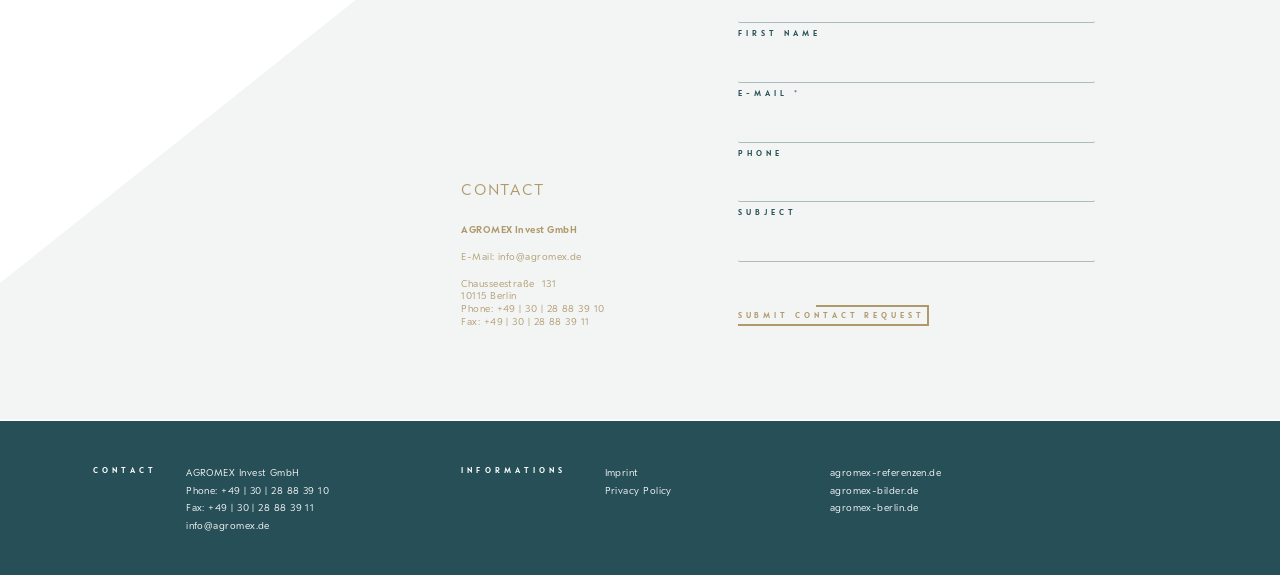What is the purpose of the form?
Use the information from the screenshot to give a comprehensive response to the question.

The form on the webpage is used to submit a contact request. This can be inferred from the fields provided, such as 'FIRST NAME', 'E-MAIL', 'PHONE', and 'SUBJECT', as well as the 'SUBMIT CONTACT REQUEST' button.